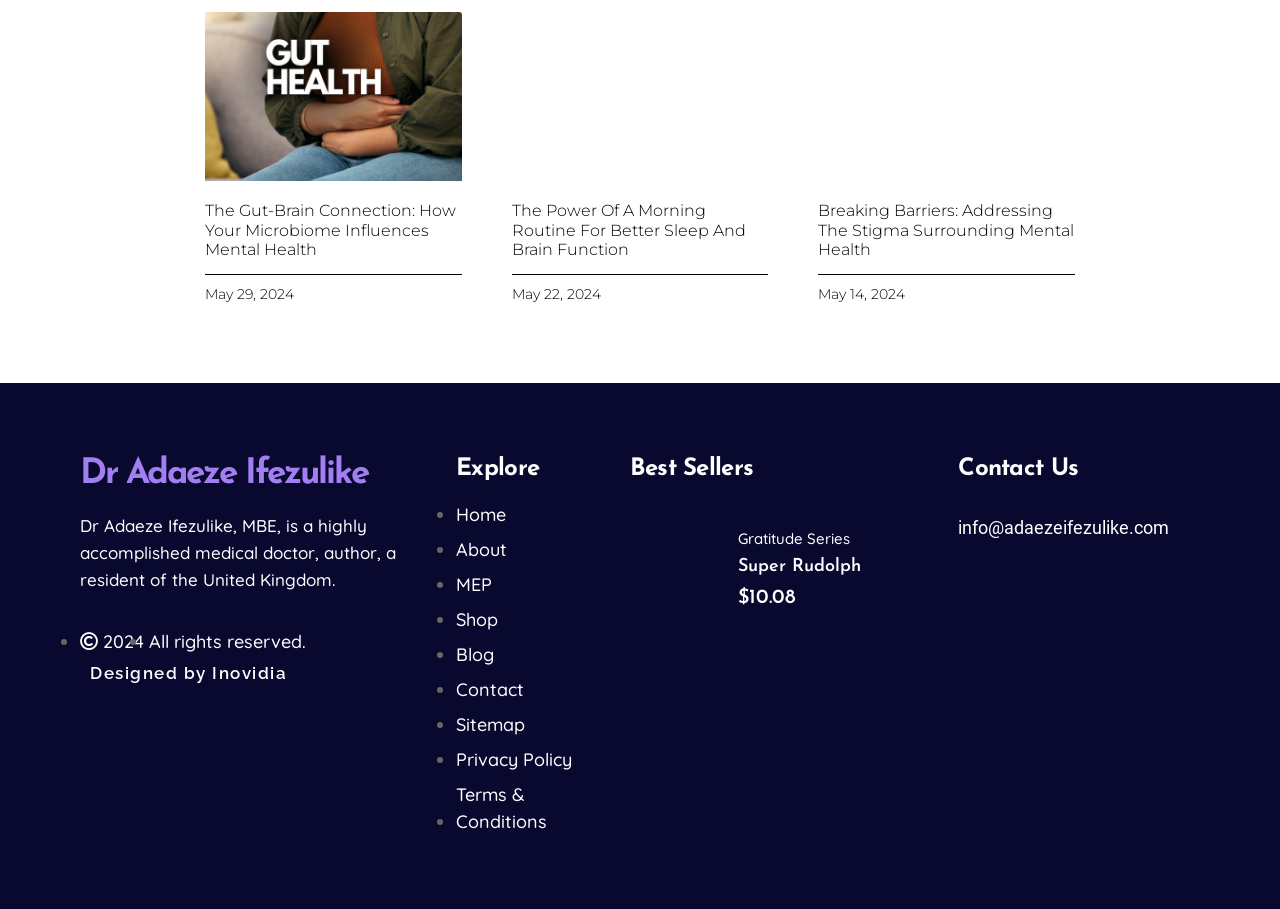What is the topic of the first article?
Please answer the question with as much detail and depth as you can.

The first article's heading is 'The Gut-Brain Connection: How Your Microbiome Influences Mental Health', which suggests that the topic of the article is the connection between the gut and brain, specifically how the microbiome affects mental health.